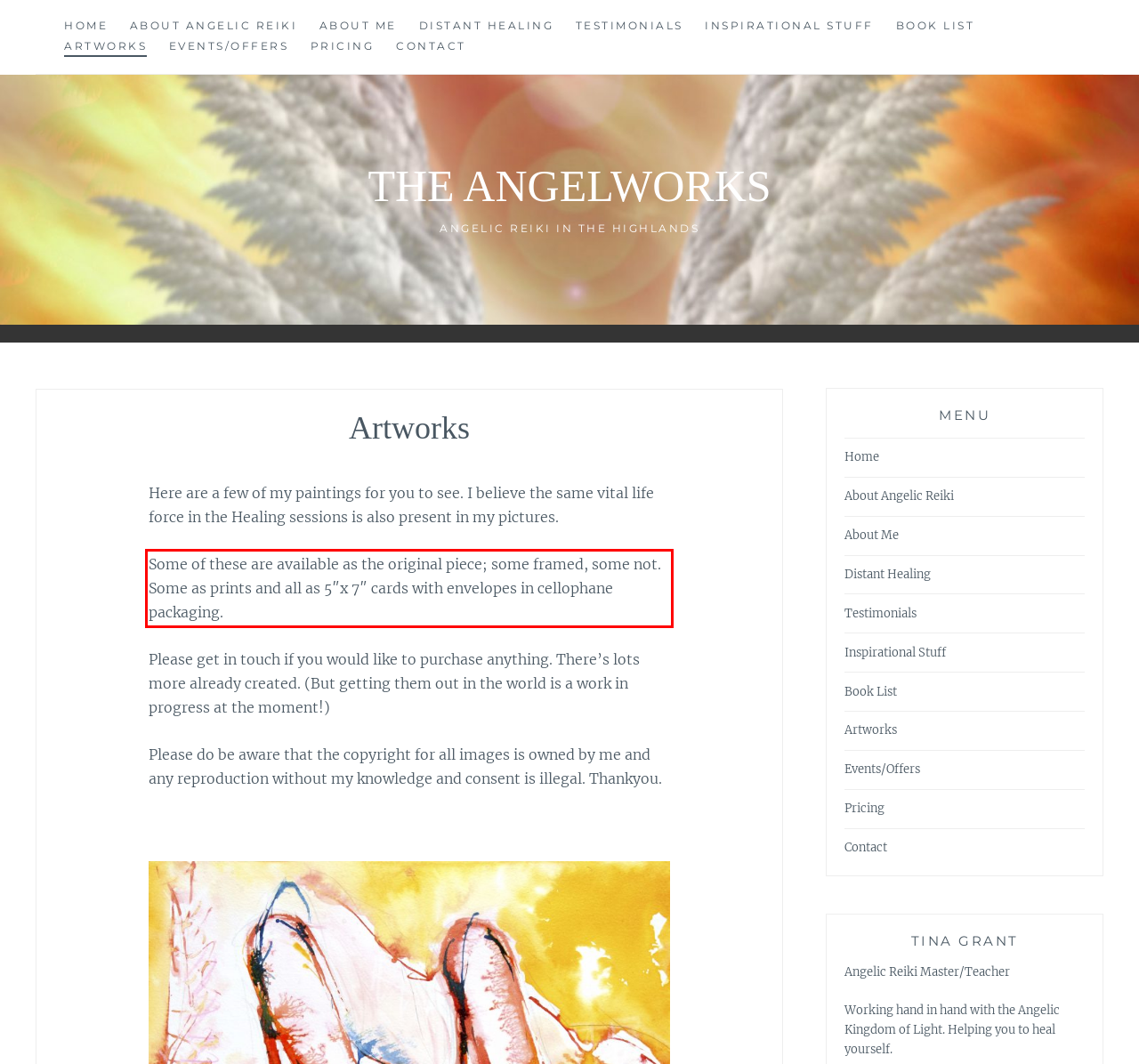Your task is to recognize and extract the text content from the UI element enclosed in the red bounding box on the webpage screenshot.

Some of these are available as the original piece; some framed, some not. Some as prints and all as 5″x 7″ cards with envelopes in cellophane packaging.